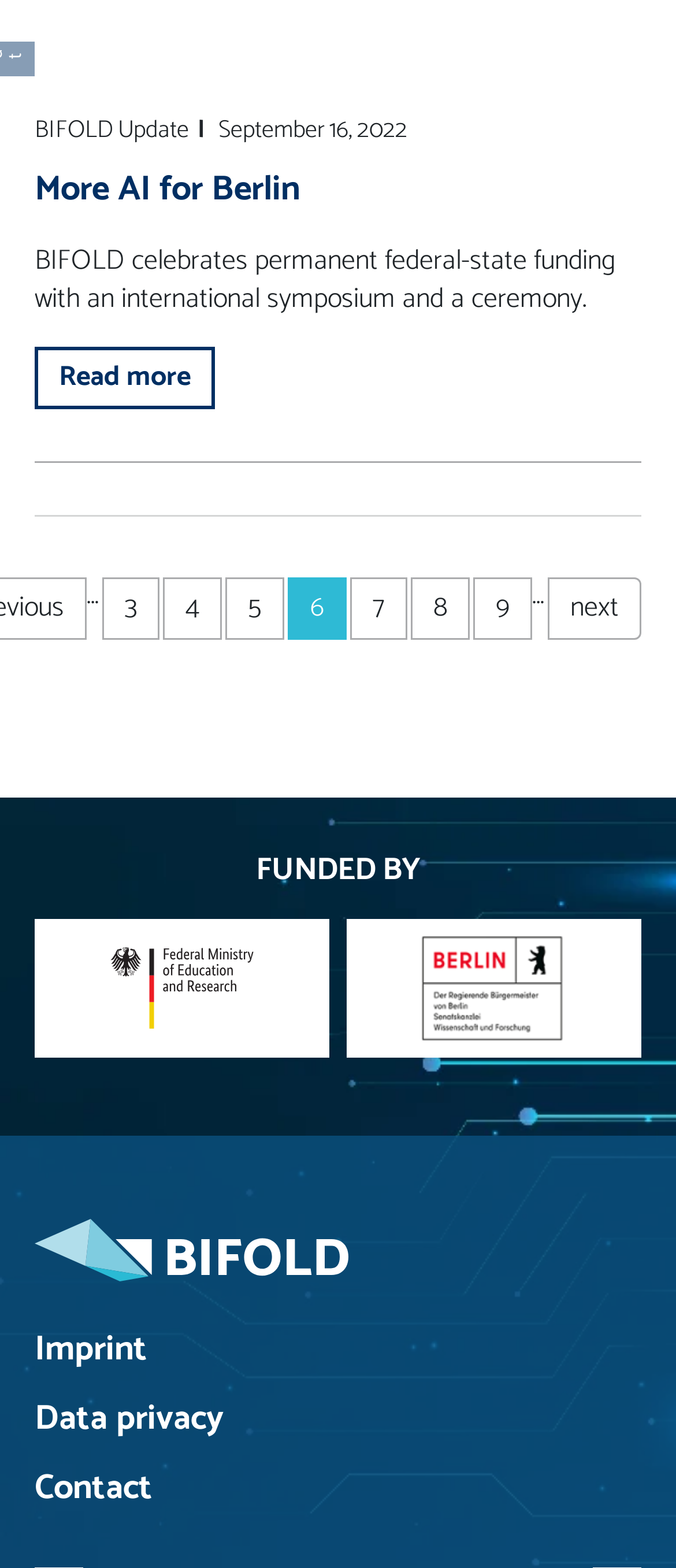Extract the bounding box coordinates for the UI element described as: "46".

None